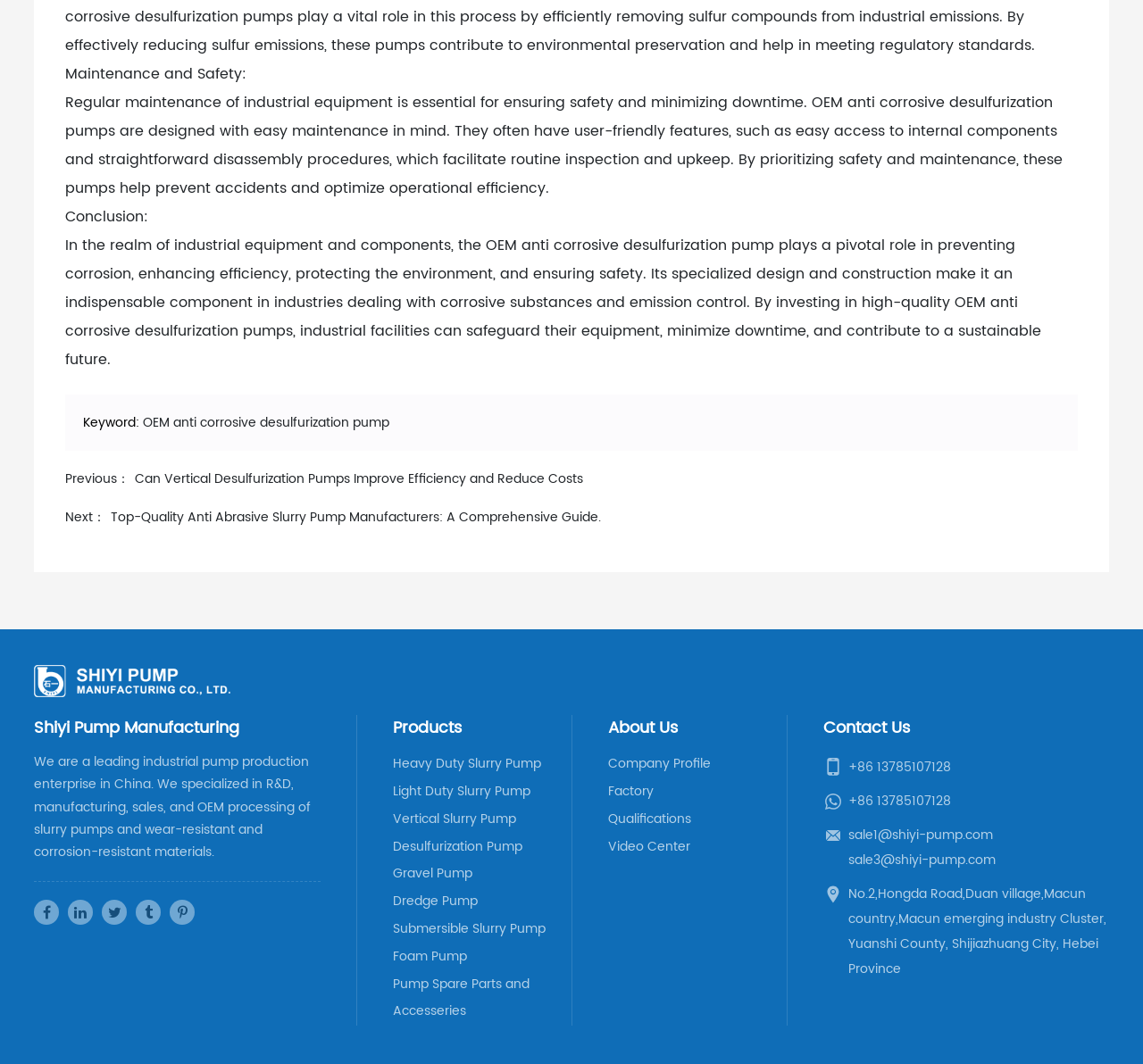Please identify the bounding box coordinates of the element I should click to complete this instruction: 'Click on the 'Previous' link'. The coordinates should be given as four float numbers between 0 and 1, like this: [left, top, right, bottom].

[0.057, 0.44, 0.114, 0.459]